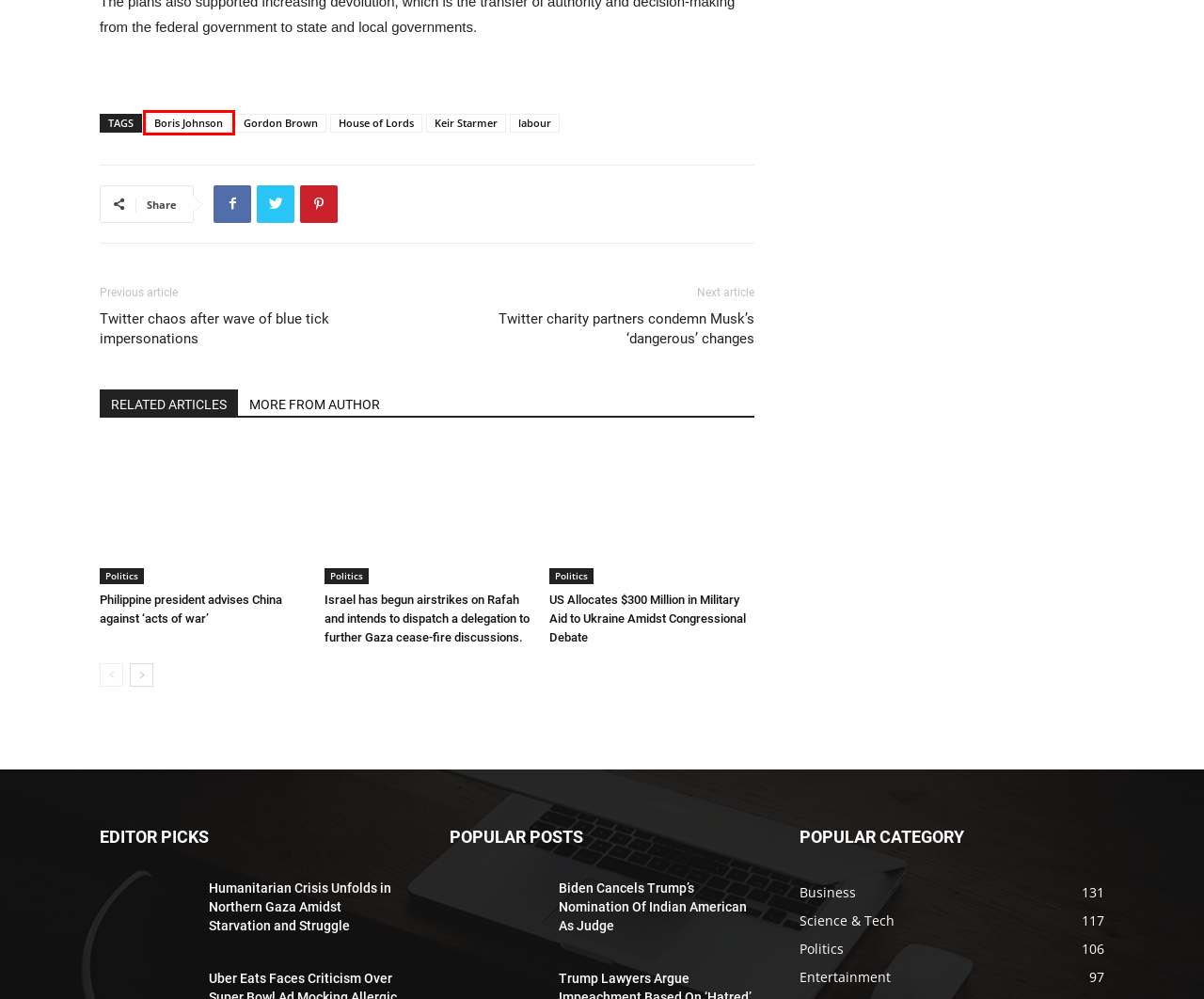A screenshot of a webpage is given, featuring a red bounding box around a UI element. Please choose the webpage description that best aligns with the new webpage after clicking the element in the bounding box. These are the descriptions:
A. labour | The American Week
B. Keir Starmer | The American Week
C. Humanitarian Crisis Unfolds in Northern Gaza Amidst Starvation and Struggle | The American Week
D. Boris Johnson | The American Week
E. Twitter chaos after wave of blue tick impersonations | The American Week
F. US Allocates $300 Million in Military Aid to Ukraine Amidst Congressional Debate | The American Week
G. Biden Cancels Trump’s Nomination Of Indian American As Judge | The American Week
H. Philippine president advises China against ‘acts of war’ | The American Week

D